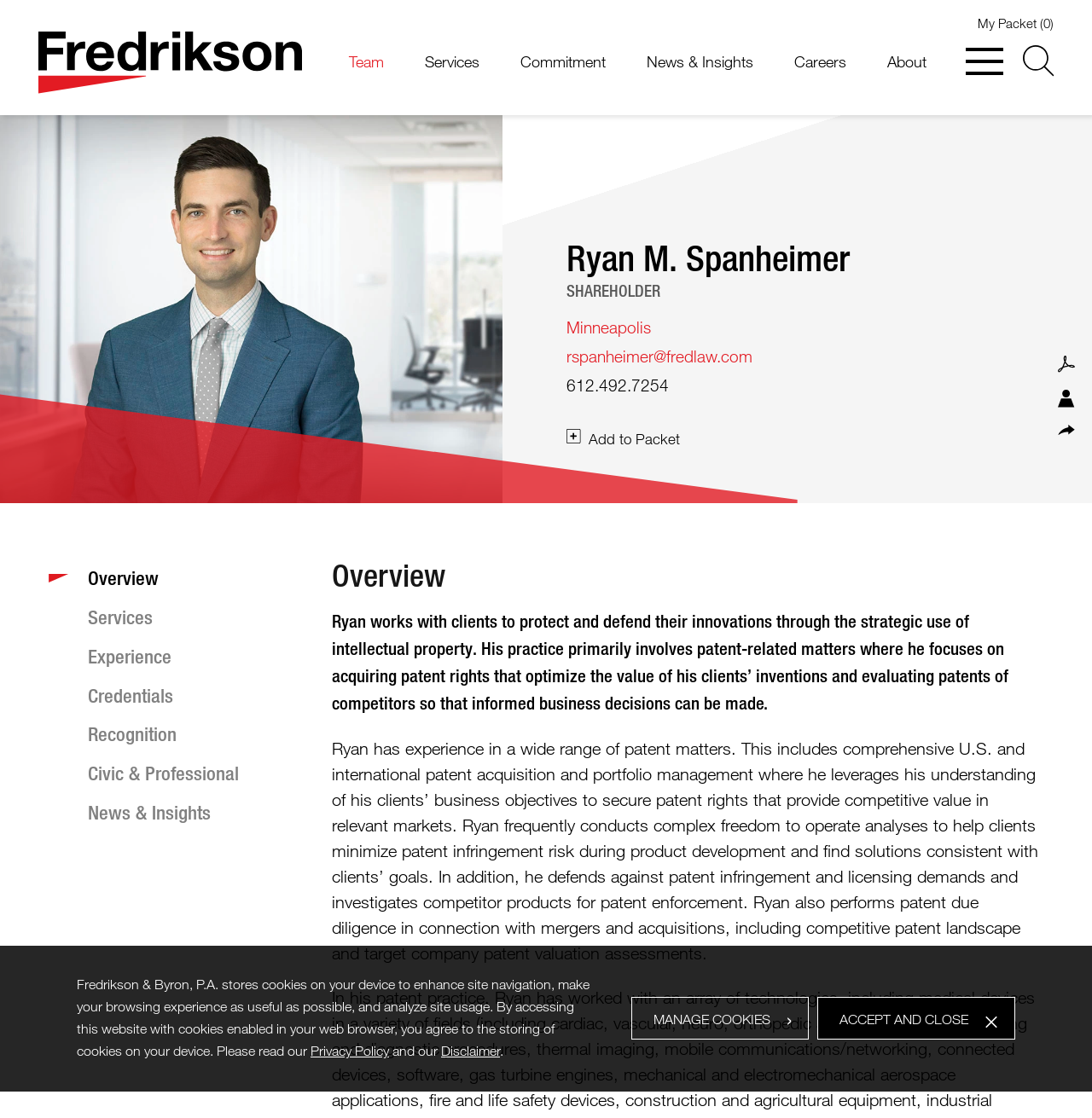Kindly provide the bounding box coordinates of the section you need to click on to fulfill the given instruction: "View services".

[0.383, 0.037, 0.445, 0.103]